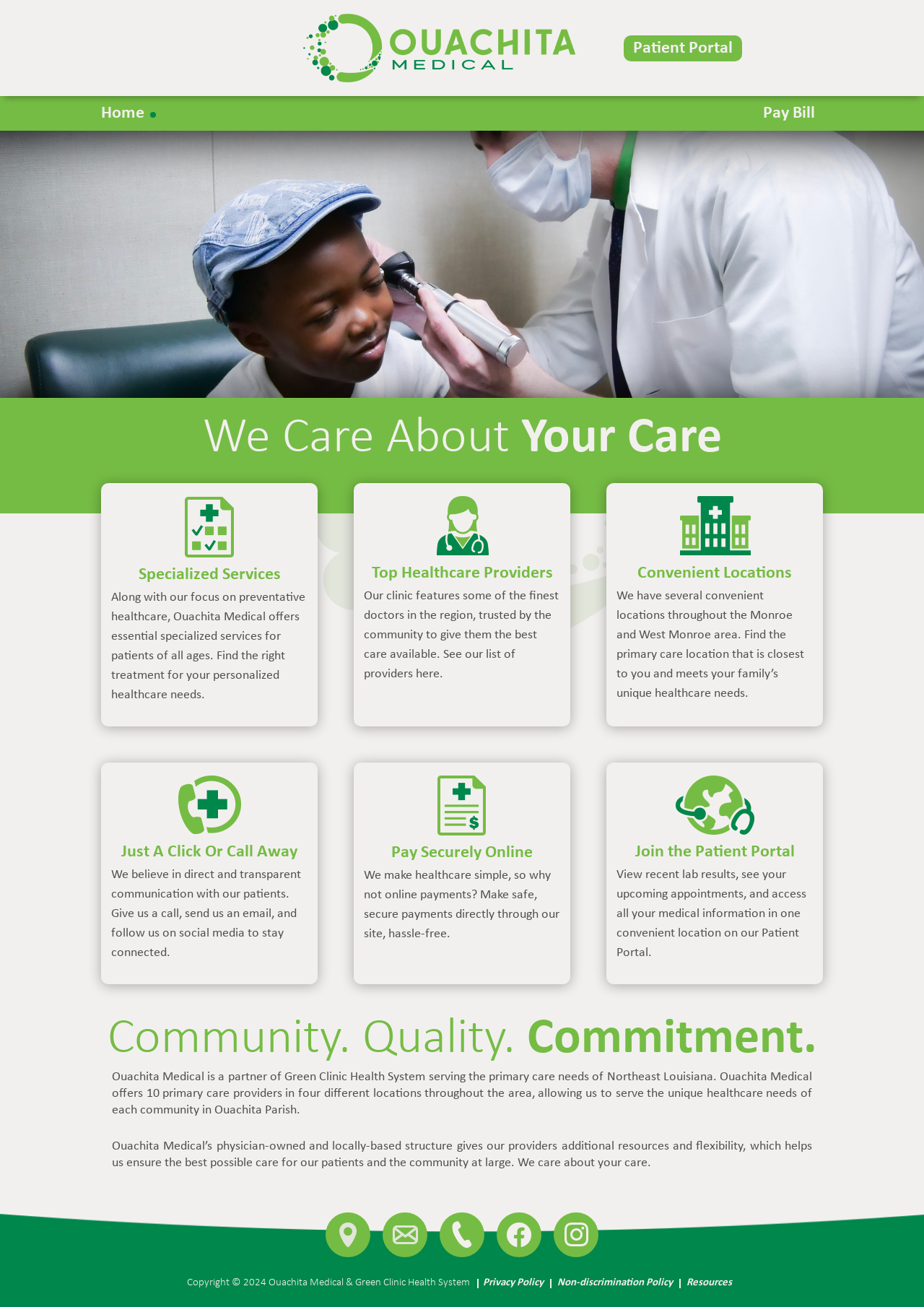Using the description: "Home", determine the UI element's bounding box coordinates. Ensure the coordinates are in the format of four float numbers between 0 and 1, i.e., [left, top, right, bottom].

[0.109, 0.073, 0.159, 0.1]